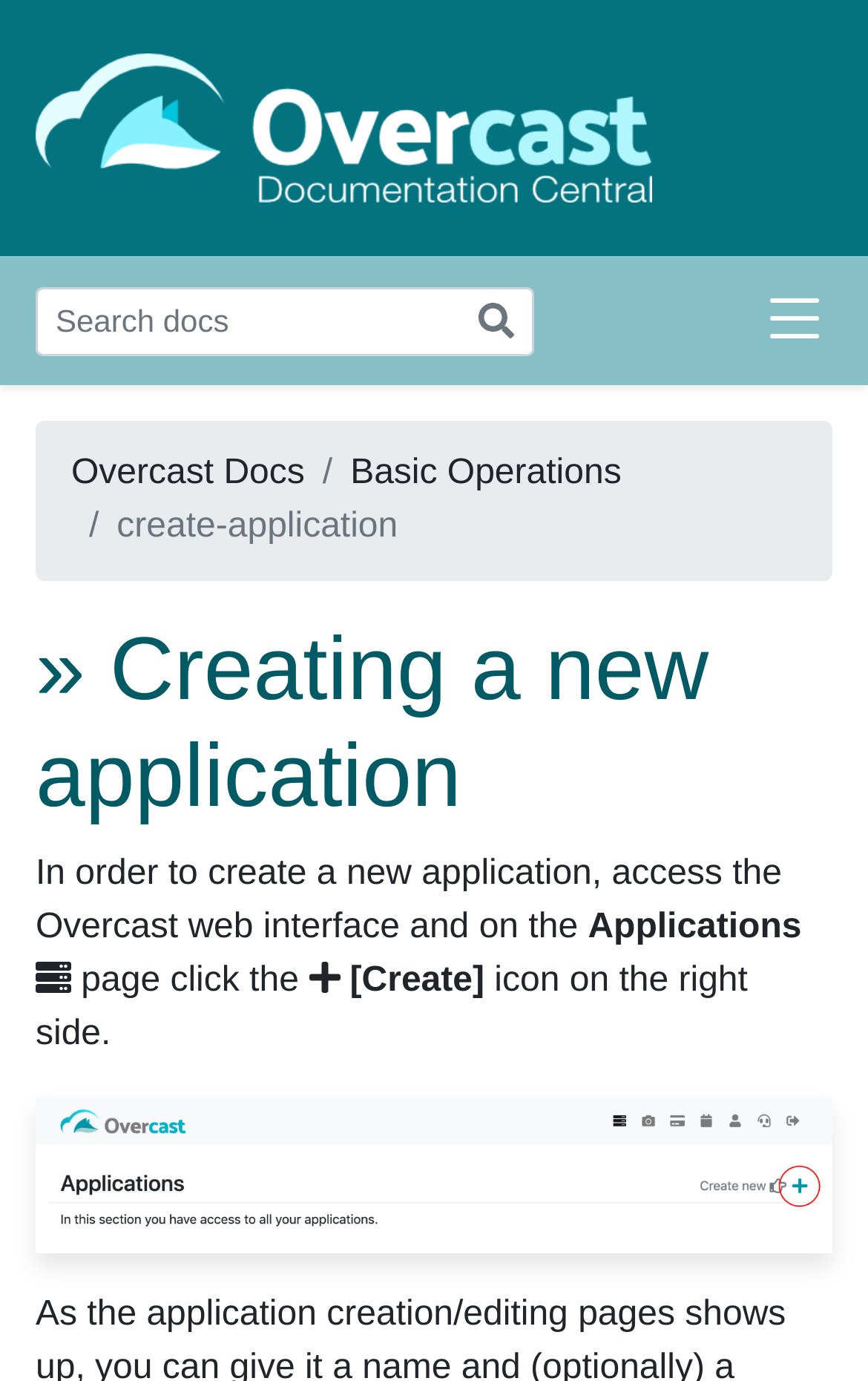Please reply to the following question using a single word or phrase: 
What is the image below the text about?

Creating an application